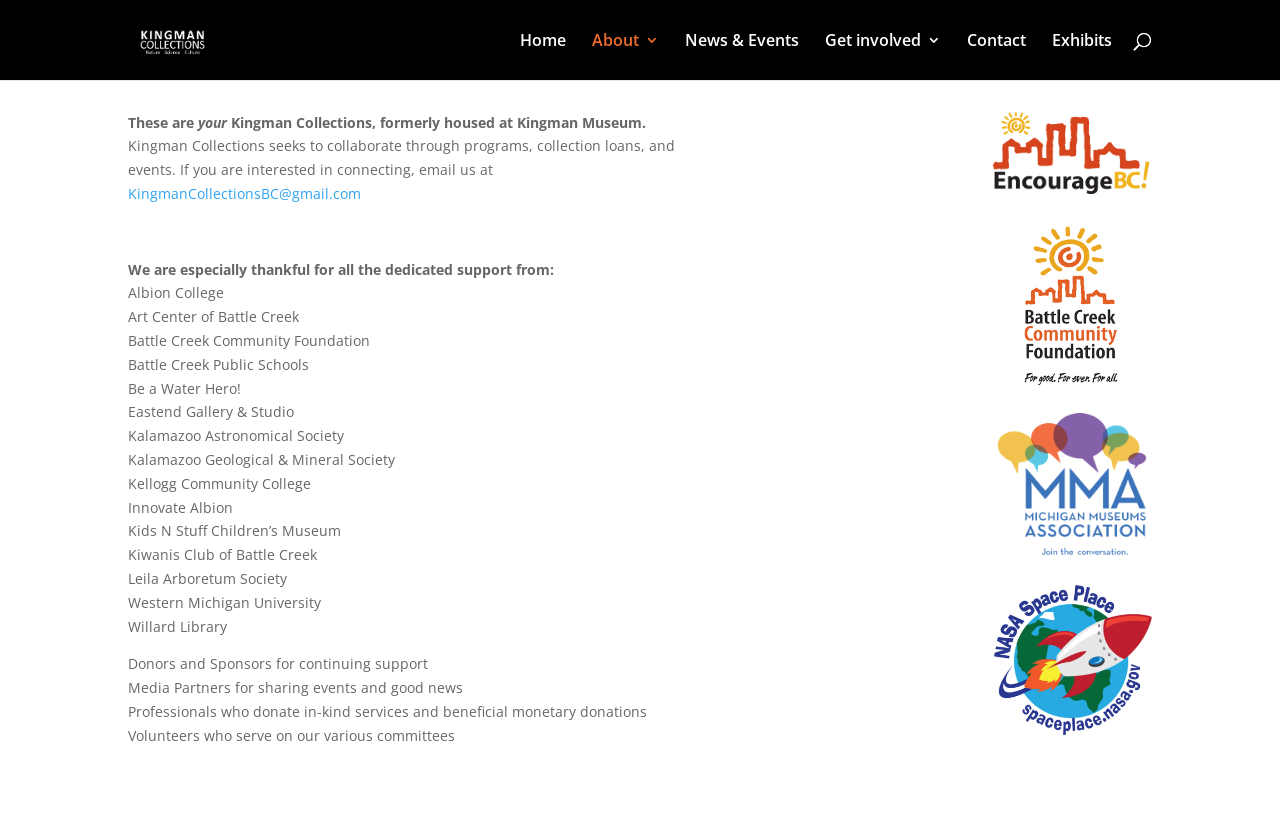Please identify the bounding box coordinates of the element's region that I should click in order to complete the following instruction: "Contact Kingman Collections". The bounding box coordinates consist of four float numbers between 0 and 1, i.e., [left, top, right, bottom].

[0.755, 0.041, 0.802, 0.098]